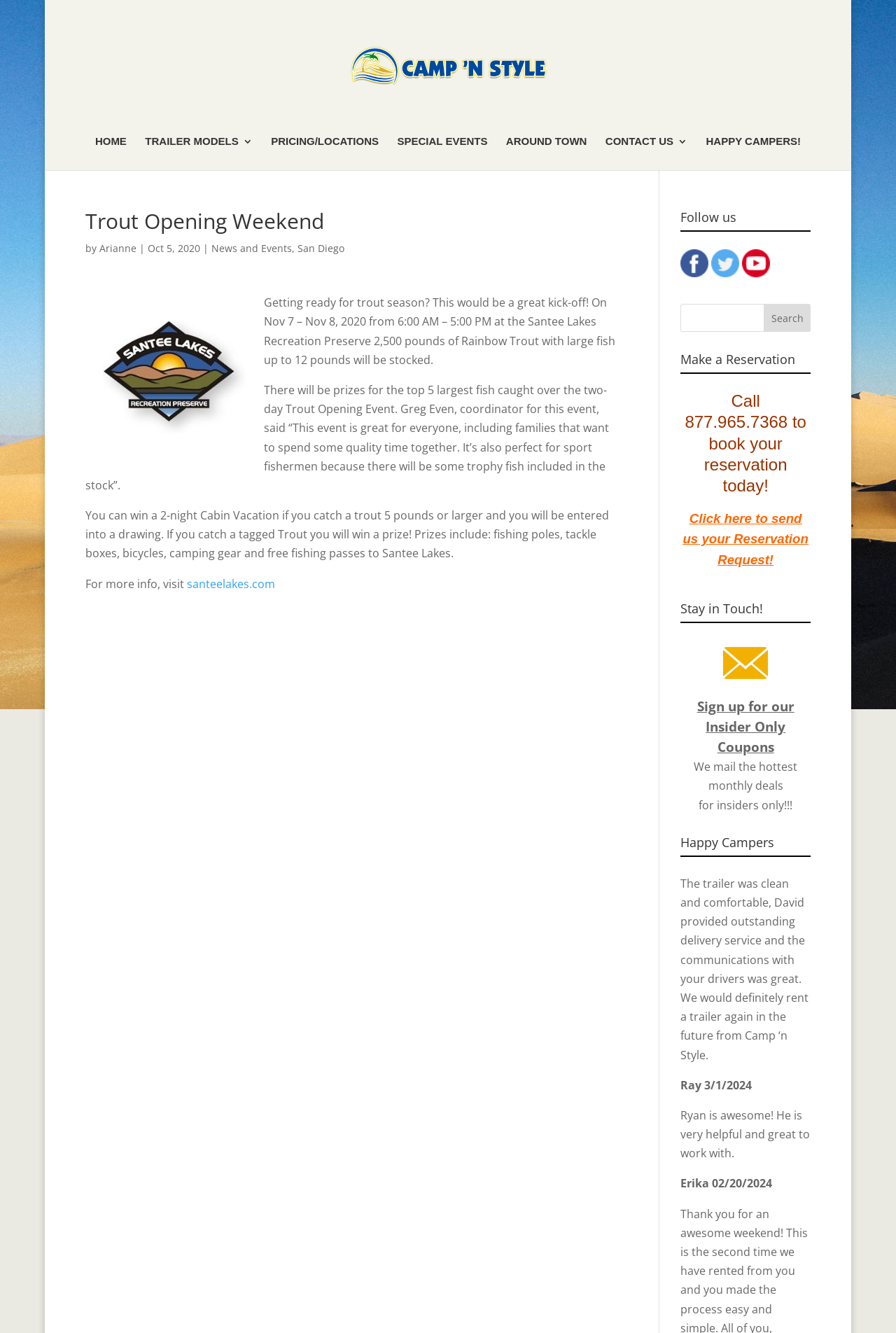Identify the bounding box coordinates for the UI element mentioned here: "News and Events". Provide the coordinates as four float values between 0 and 1, i.e., [left, top, right, bottom].

[0.236, 0.181, 0.325, 0.191]